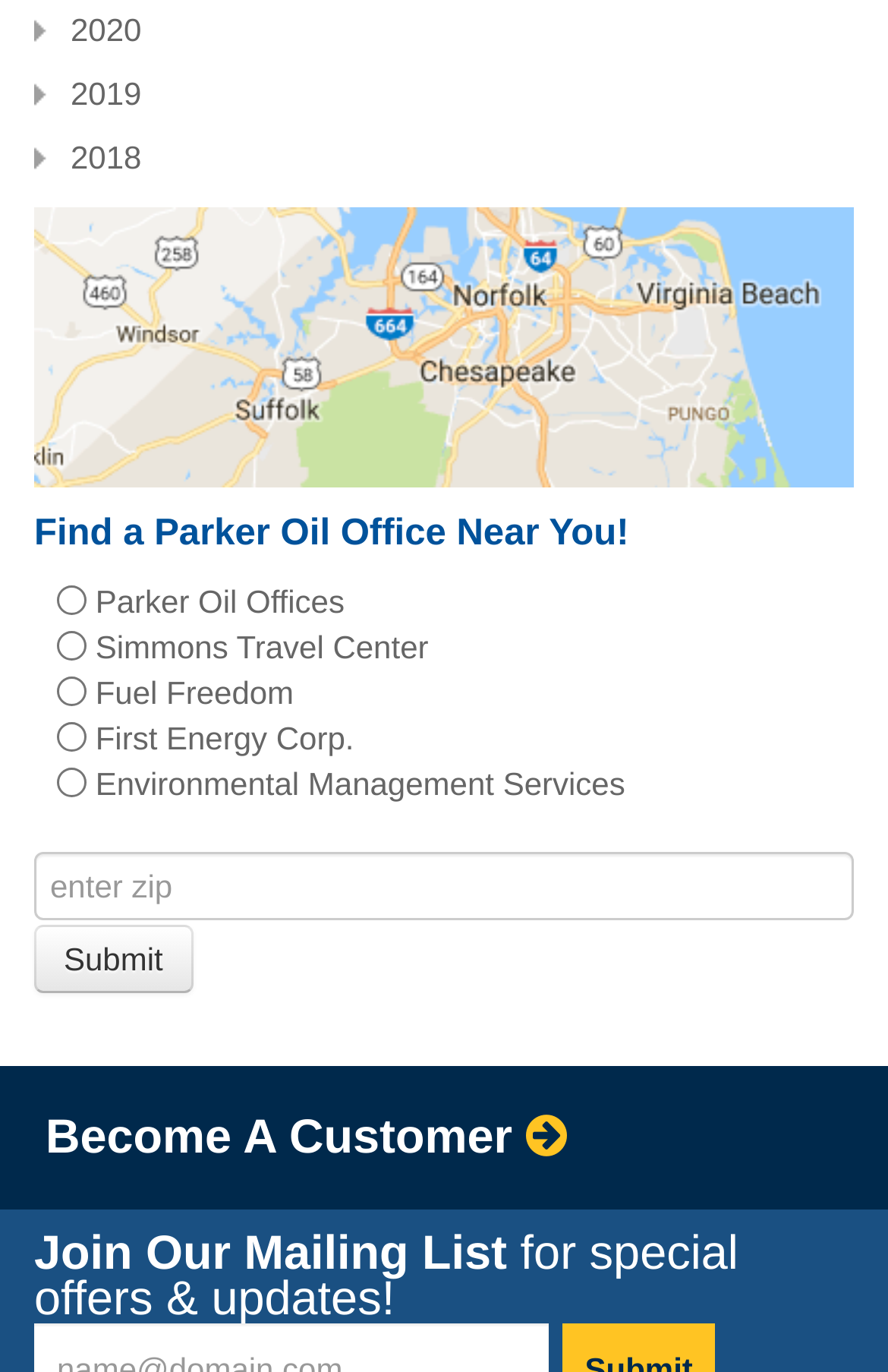Please determine the bounding box coordinates for the UI element described as: "parent_node: E-mail * aria-describedby="email-notes" name="email"".

None